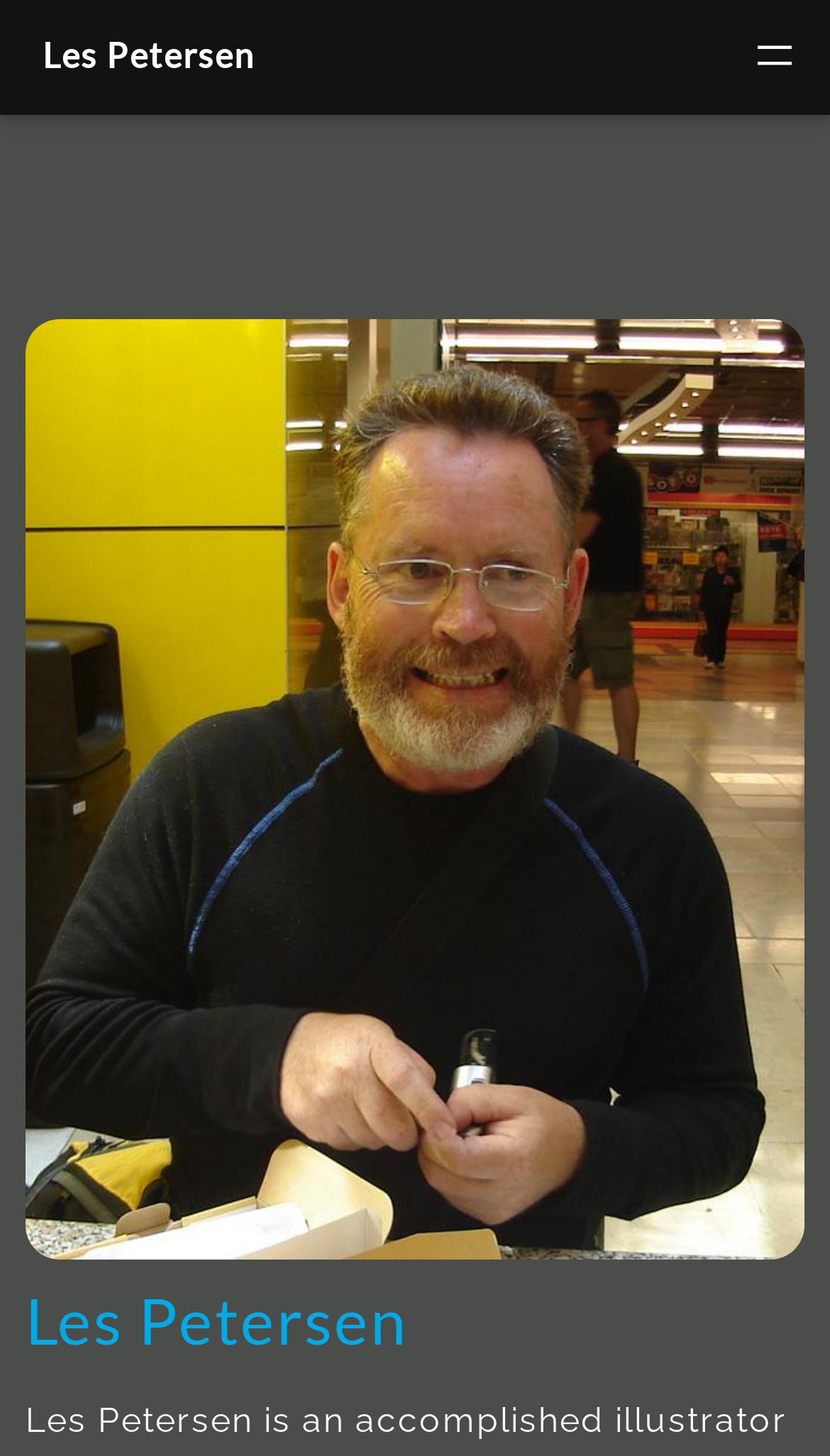Identify the bounding box for the element characterized by the following description: "Les PetersenHomepage – Les Petersen".

[0.01, 0.006, 0.349, 0.071]